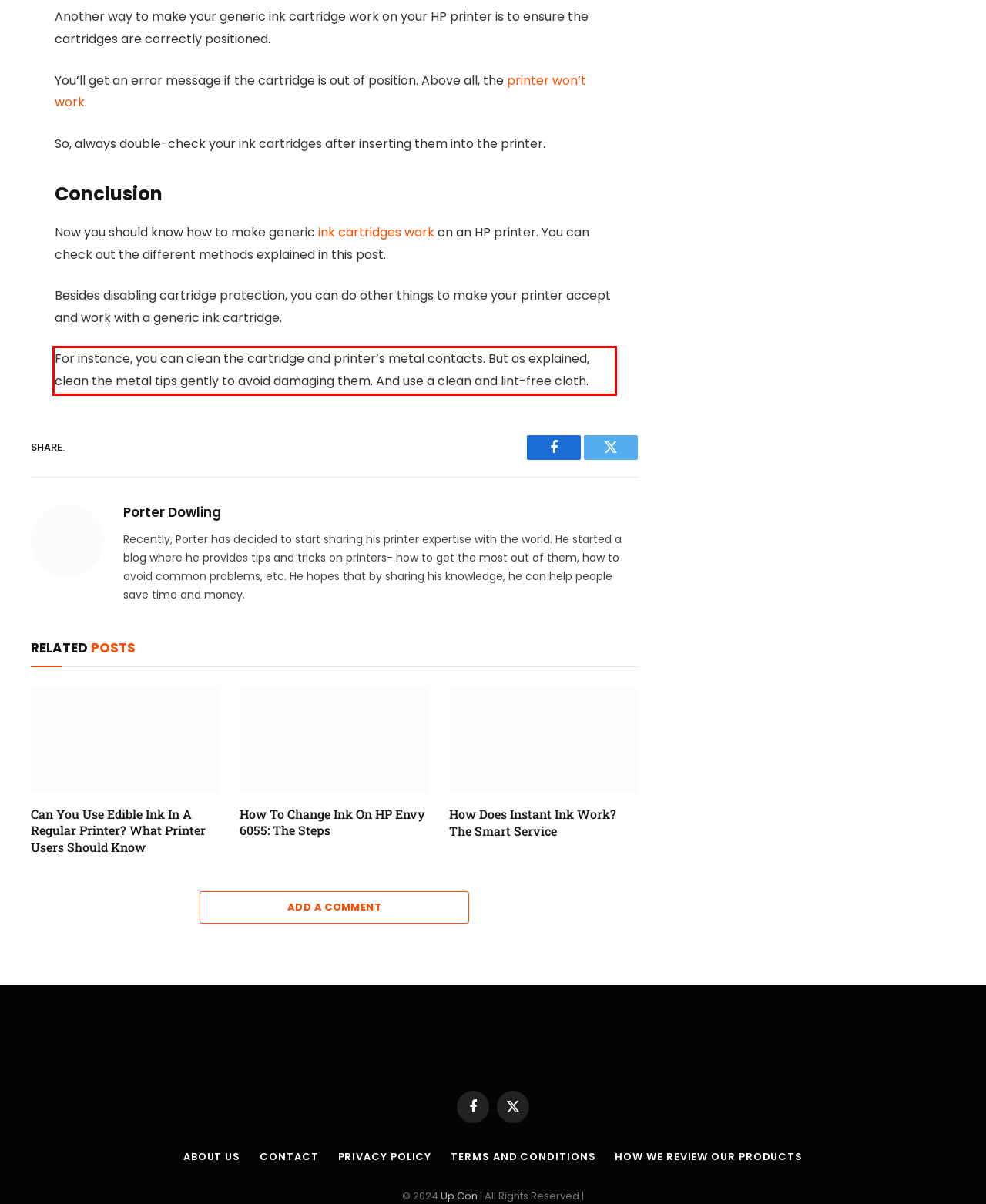You are given a screenshot with a red rectangle. Identify and extract the text within this red bounding box using OCR.

For instance, you can clean the cartridge and printer’s metal contacts. But as explained, clean the metal tips gently to avoid damaging them. And use a clean and lint-free cloth.